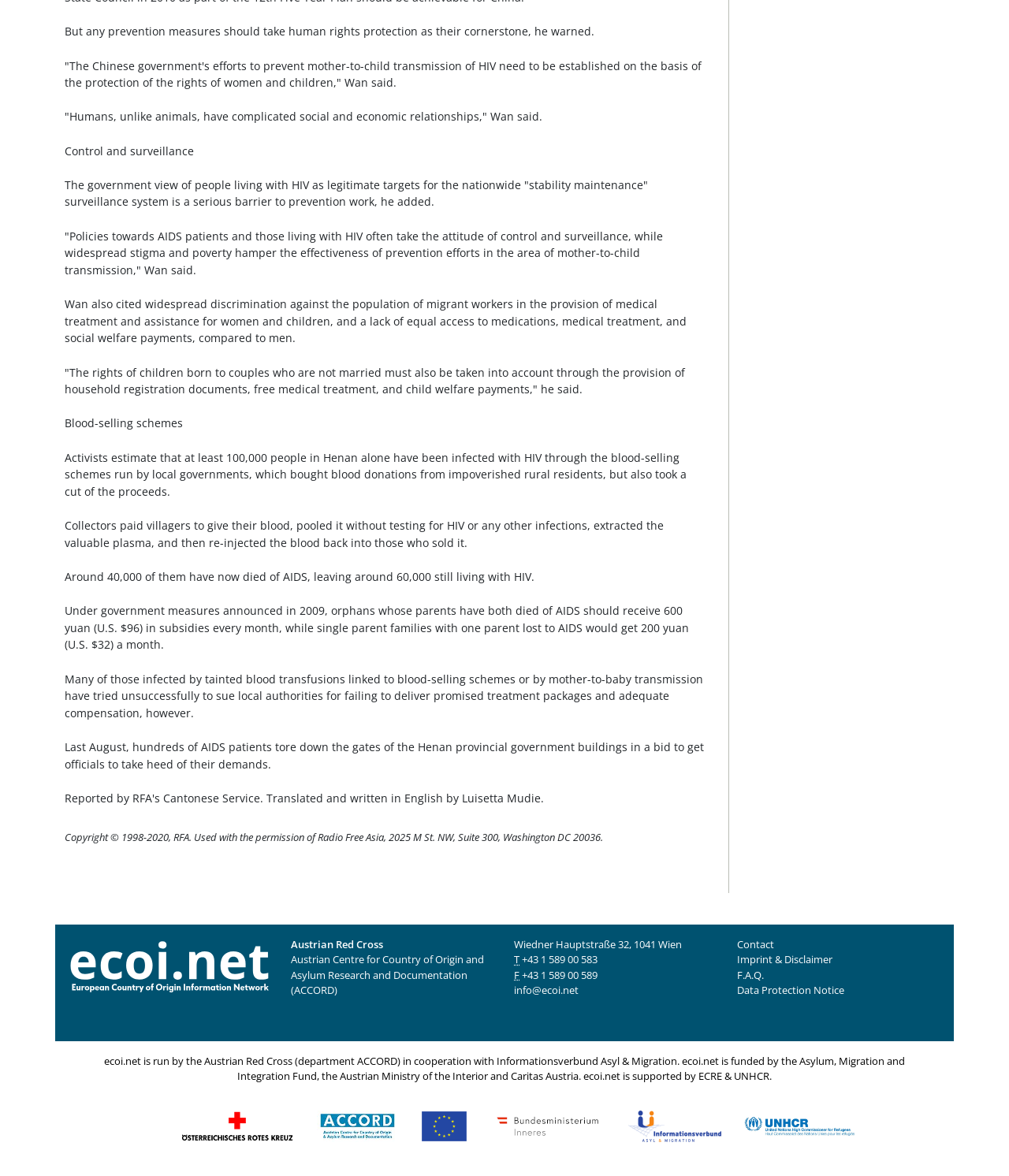Determine the bounding box coordinates of the element that should be clicked to execute the following command: "go to imprint and disclaimer".

[0.73, 0.81, 0.825, 0.822]